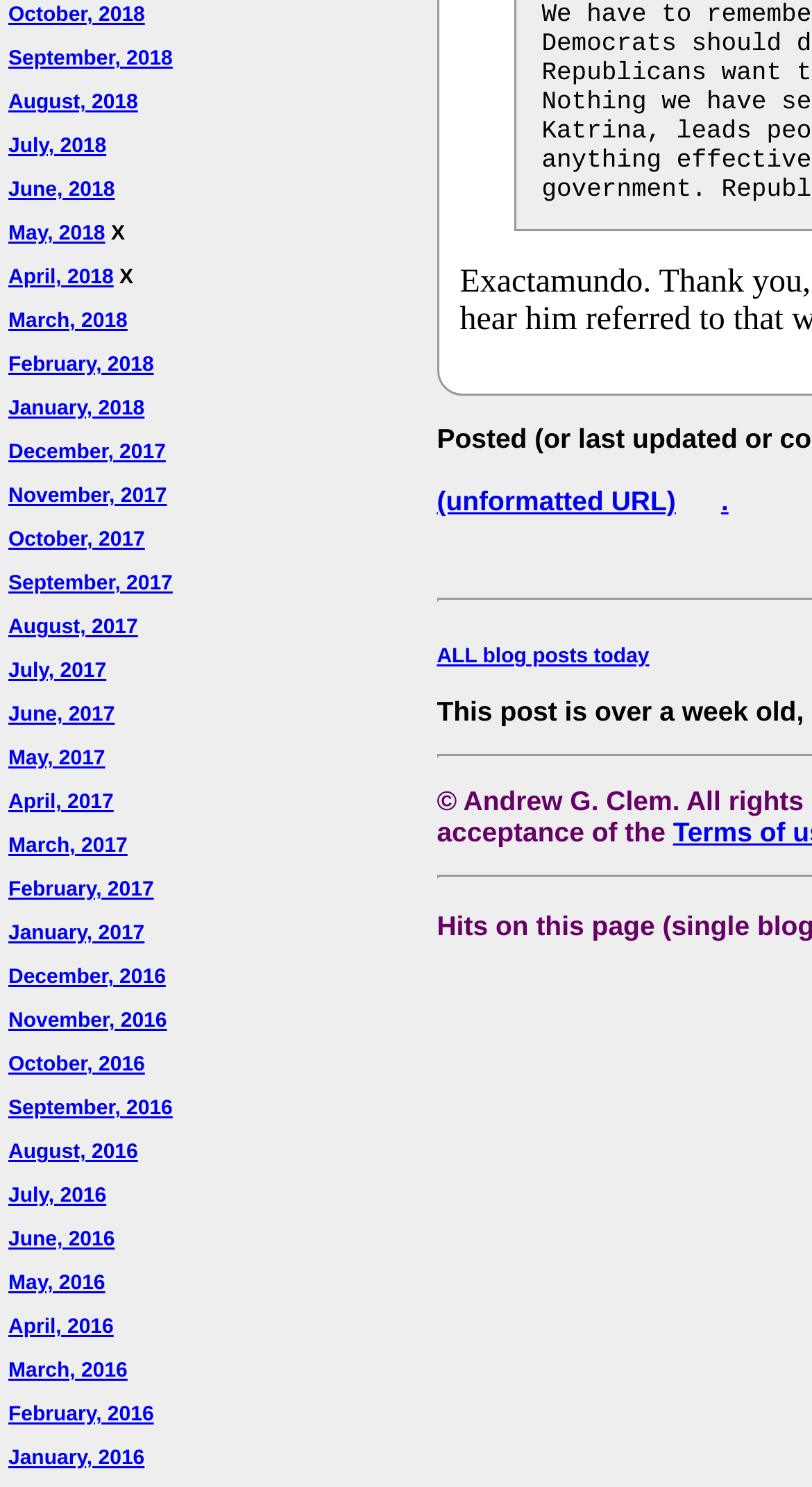Find the bounding box coordinates for the area you need to click to carry out the instruction: "Go to December 2017 blog posts". The coordinates should be four float numbers between 0 and 1, indicated as [left, top, right, bottom].

[0.01, 0.297, 0.204, 0.312]